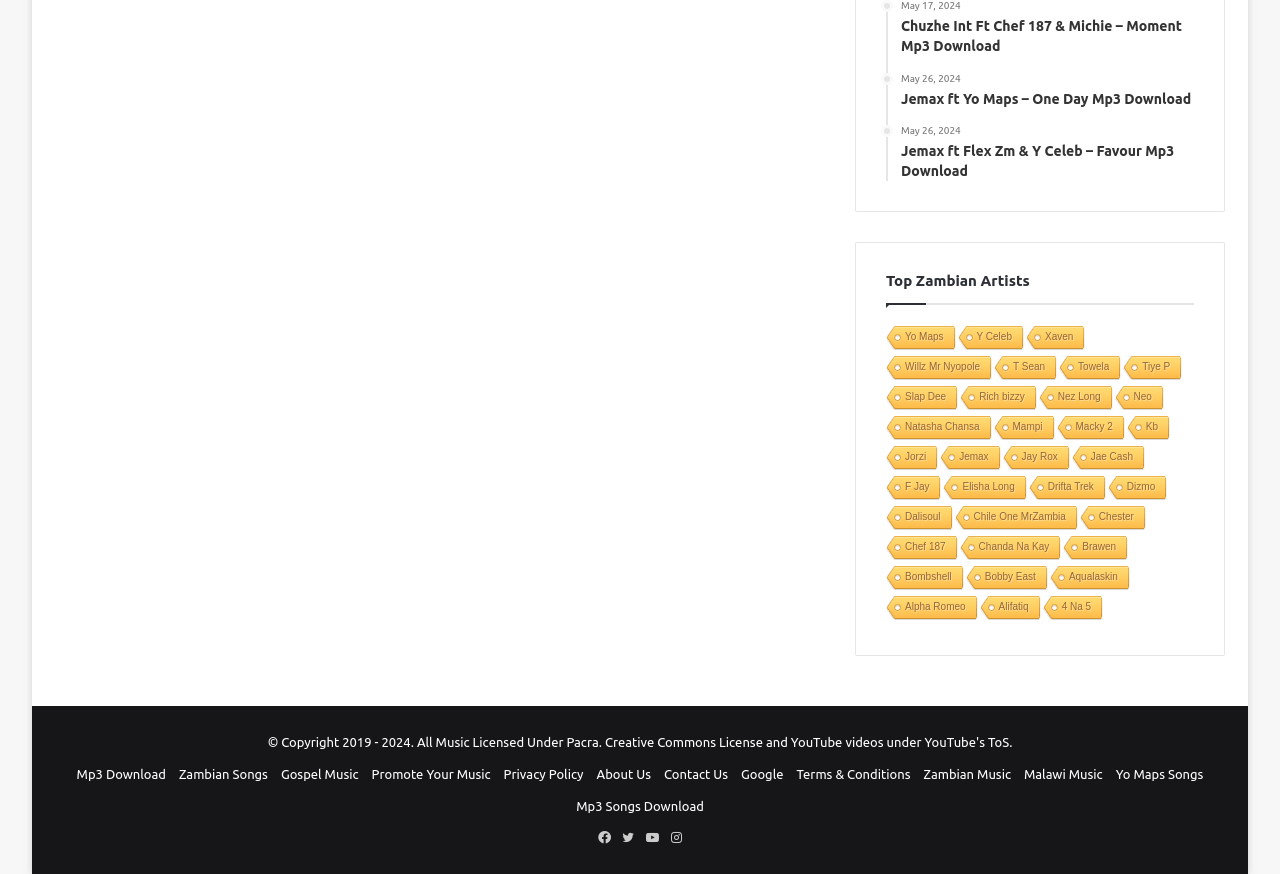Please give a succinct answer to the question in one word or phrase:
Which artist's name starts with the letter 'T'?

T Sean